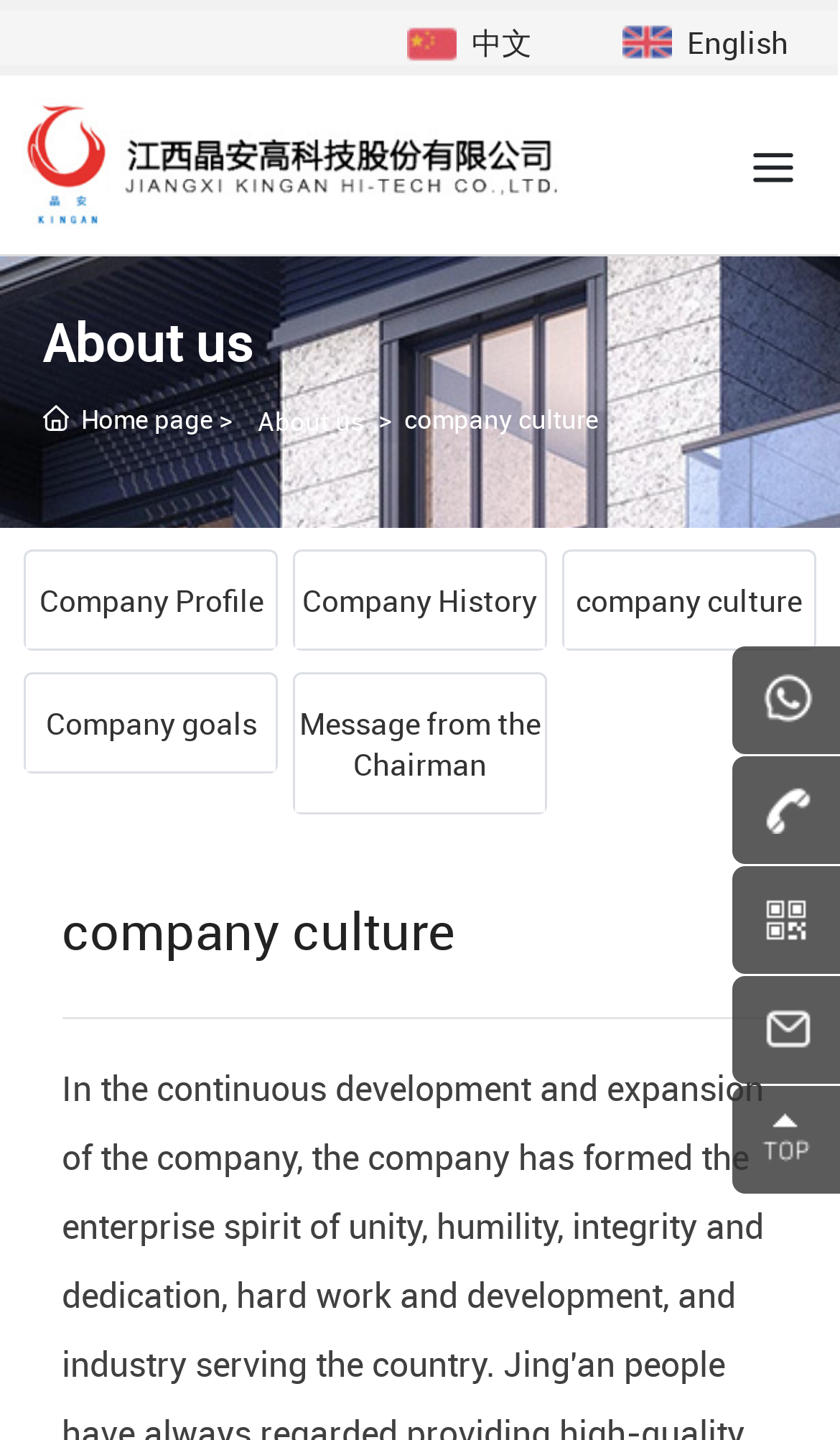Can you find the bounding box coordinates for the element that needs to be clicked to execute this instruction: "Switch to Chinese language"? The coordinates should be given as four float numbers between 0 and 1, i.e., [left, top, right, bottom].

[0.562, 0.015, 0.633, 0.043]